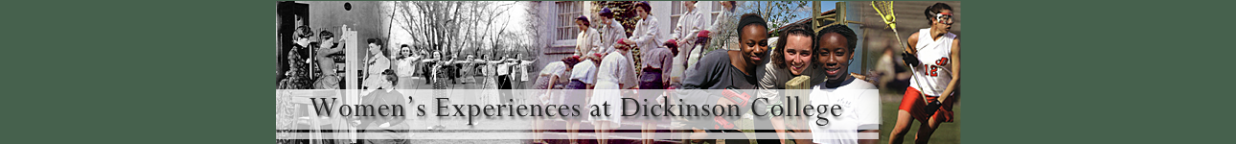What type of images are on the left side of the banner?
Please use the image to provide a one-word or short phrase answer.

Black-and-white photographs